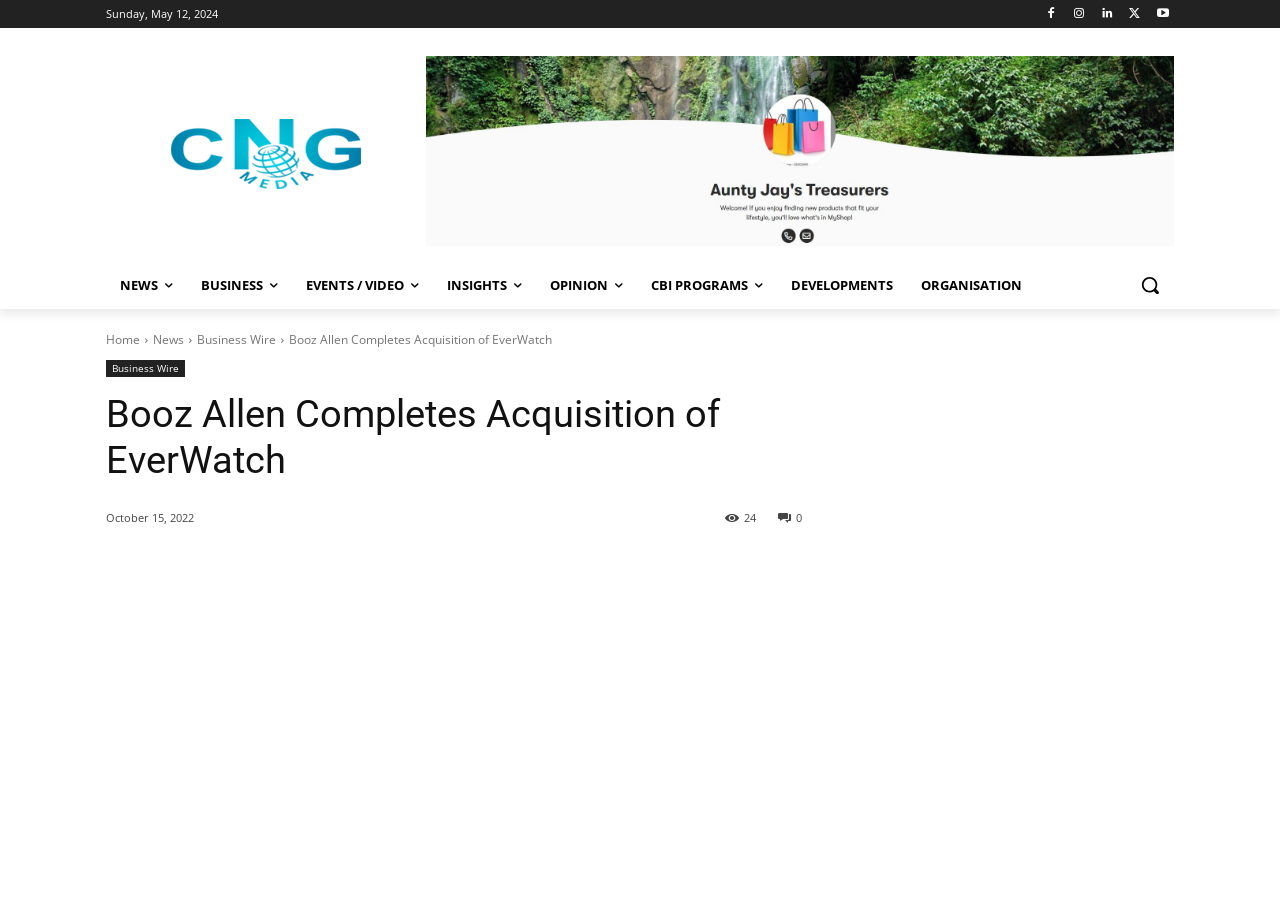Give a concise answer using one word or a phrase to the following question:
What is the date of the news article?

October 15, 2022